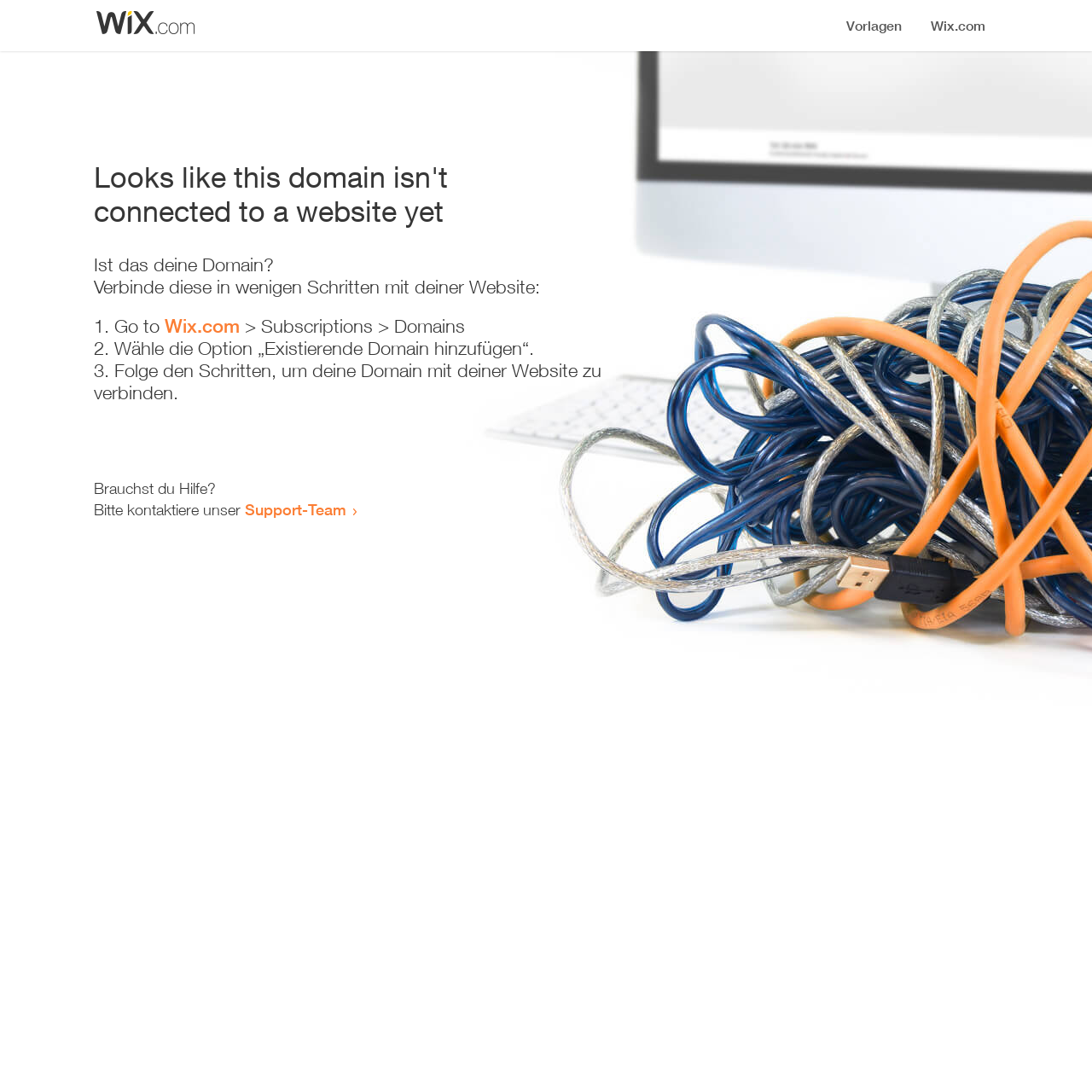Can you locate the main headline on this webpage and provide its text content?

Looks like this domain isn't
connected to a website yet